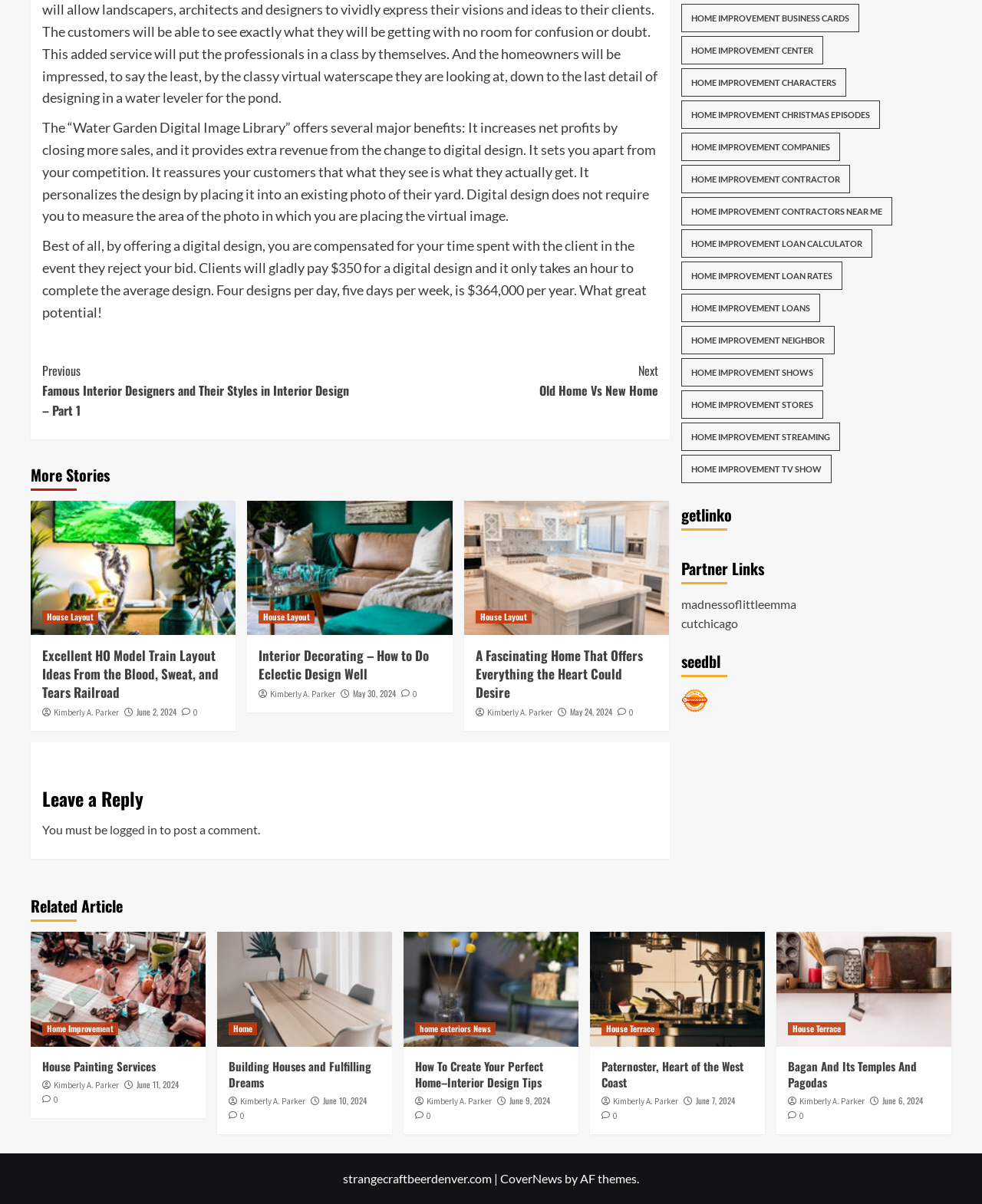Using the information in the image, give a detailed answer to the following question: What is the benefit of offering digital design?

According to the text, offering digital design increases net profits by closing more sales and providing extra revenue from the change to digital design.